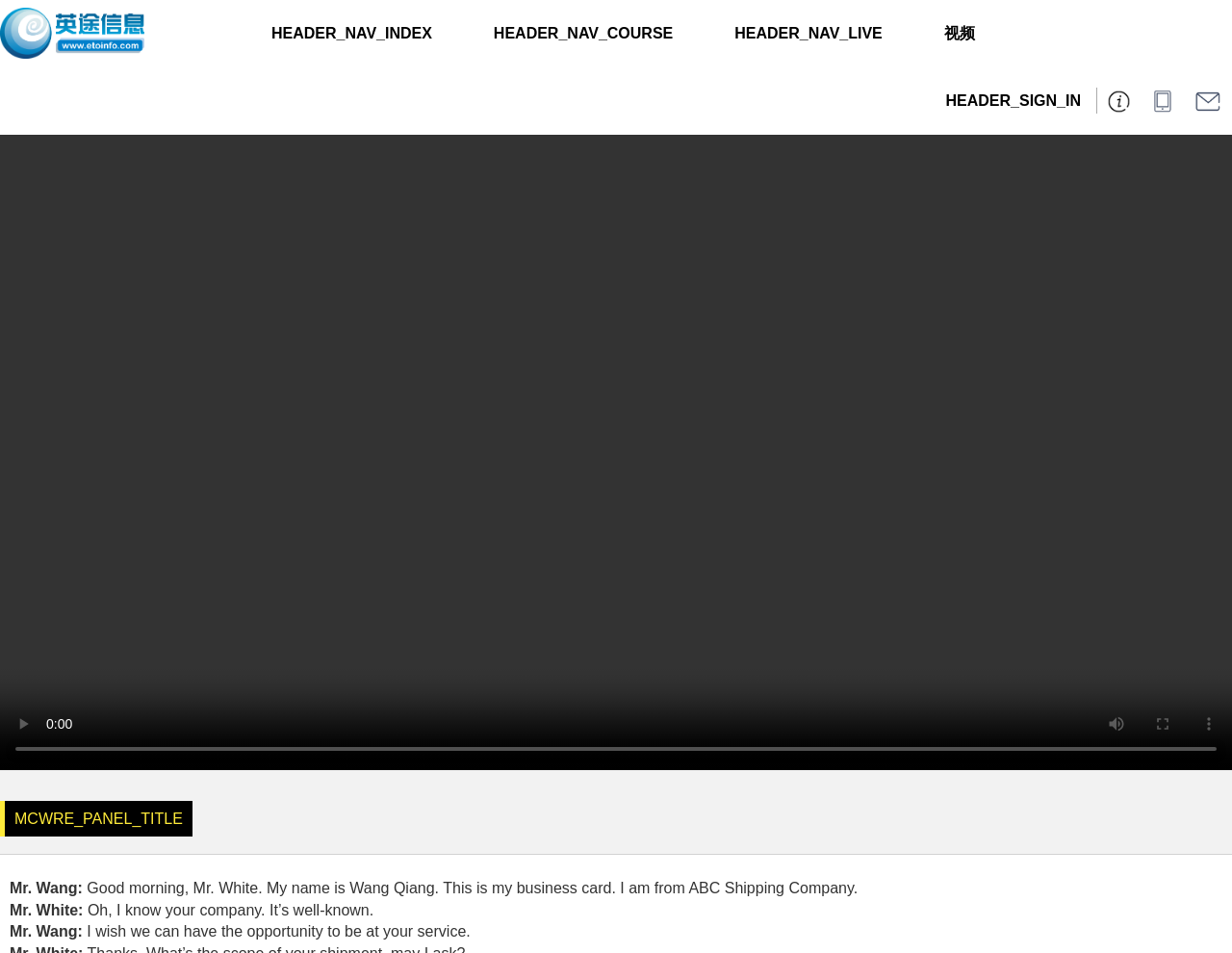Find the bounding box coordinates corresponding to the UI element with the description: "parent_node: HEADER_NAV_INDEX". The coordinates should be formatted as [left, top, right, bottom], with values as floats between 0 and 1.

[0.0, 0.008, 0.117, 0.069]